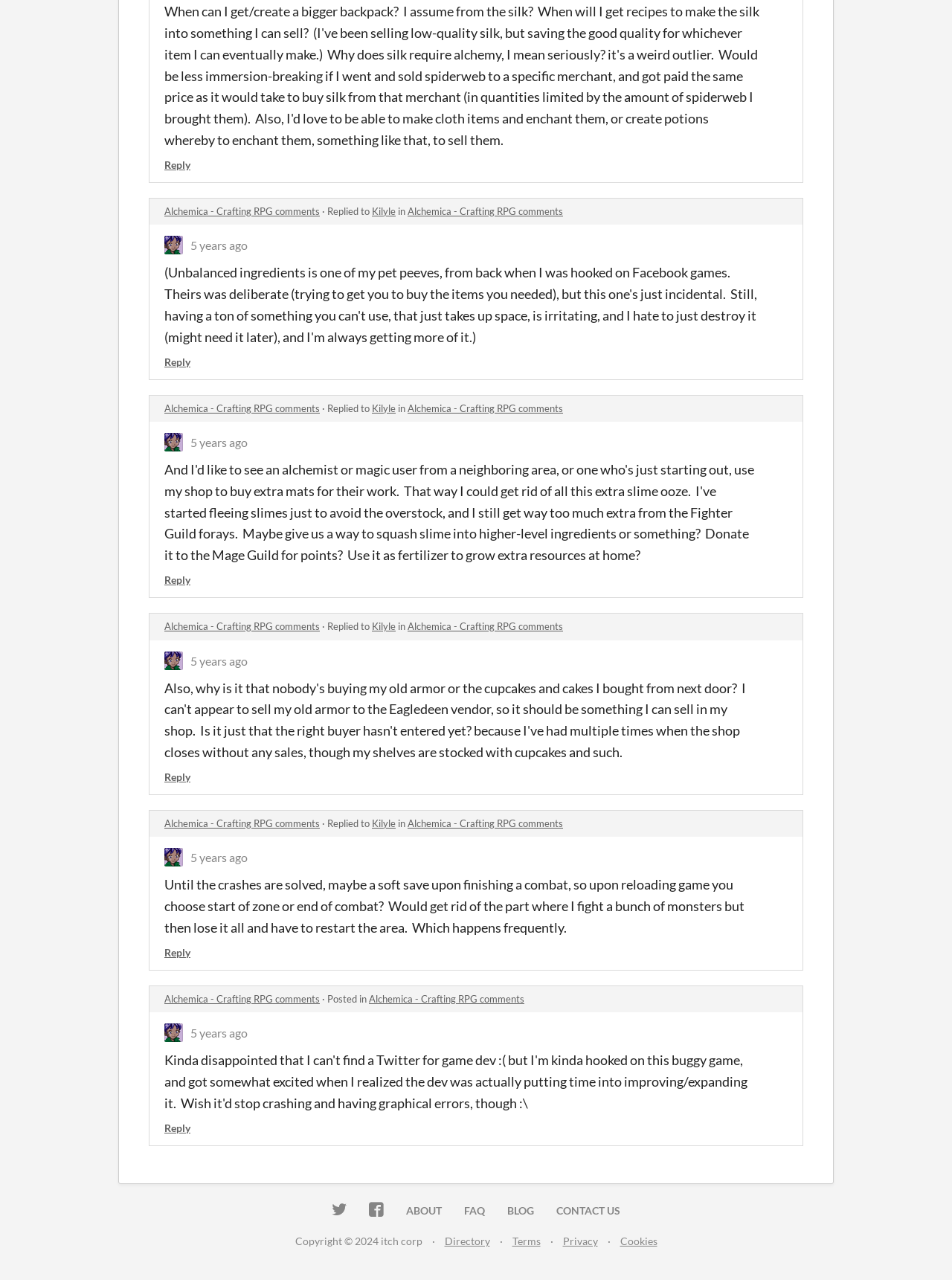What social media platforms is itch.io on?
Based on the image, answer the question with as much detail as possible.

I found the answer by looking at the links with the text 'ITCH.IO ON TWITTER' and 'ITCH.IO ON FACEBOOK', which suggests that itch.io has a presence on these social media platforms.